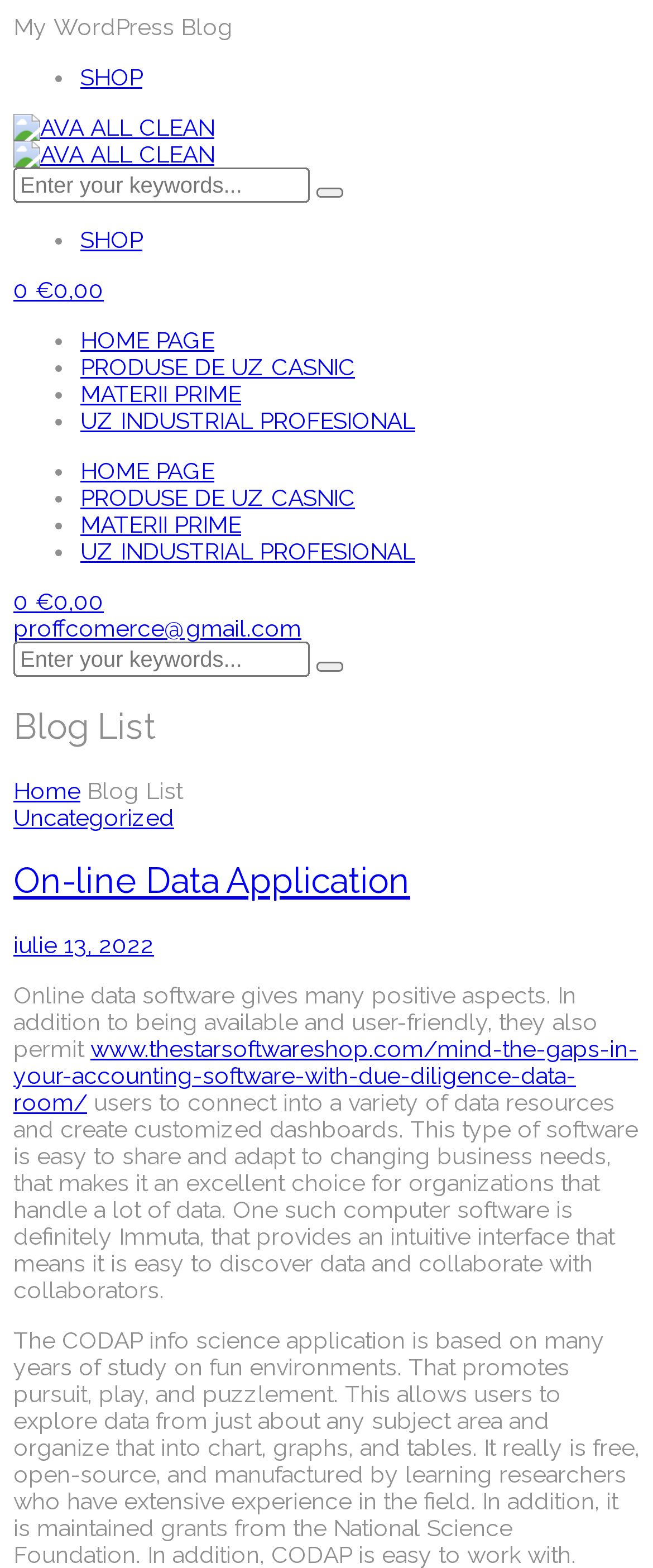Indicate the bounding box coordinates of the element that needs to be clicked to satisfy the following instruction: "Read the blog post 'On-line Data Application'". The coordinates should be four float numbers between 0 and 1, i.e., [left, top, right, bottom].

[0.021, 0.548, 0.628, 0.575]